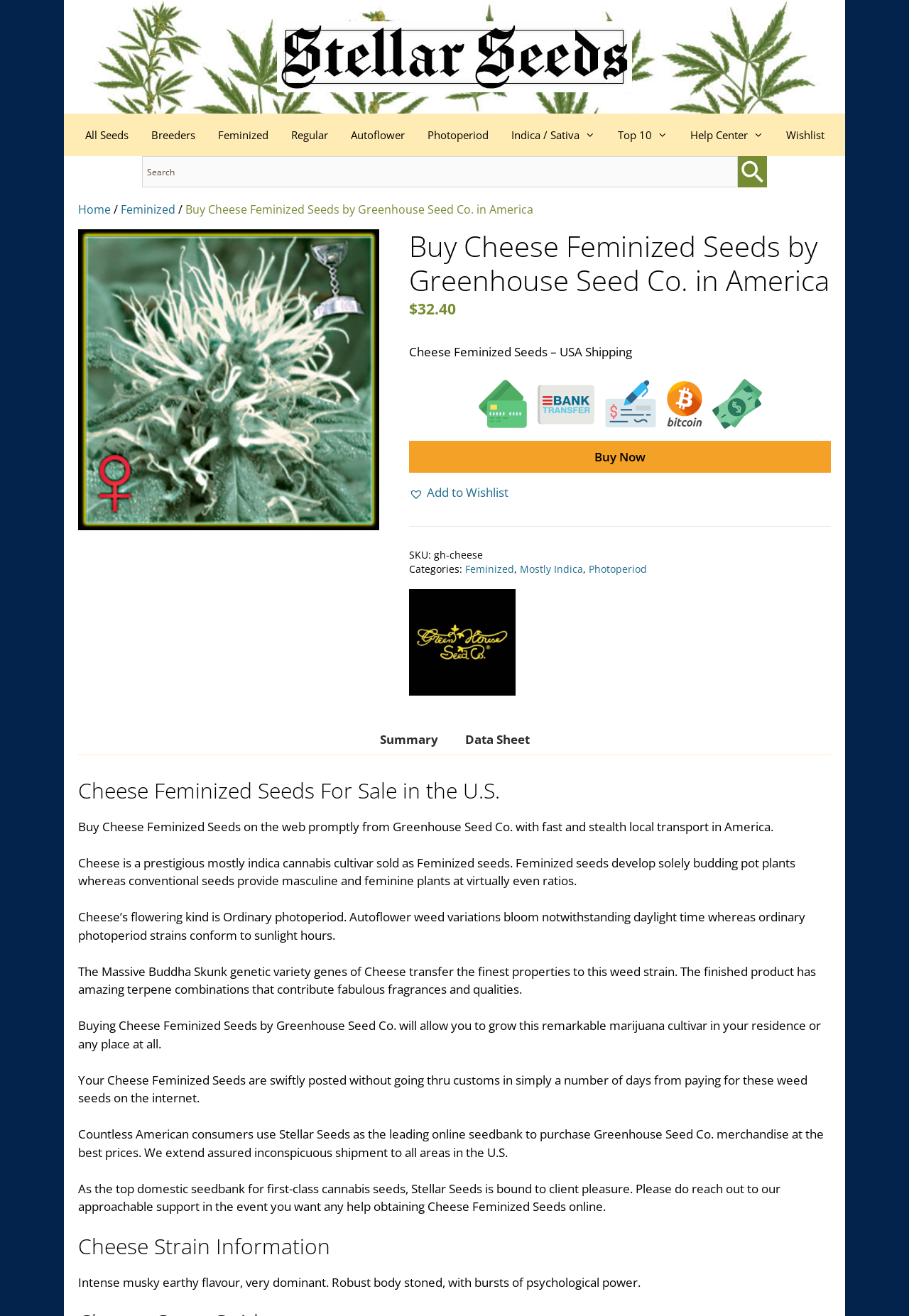Using the elements shown in the image, answer the question comprehensively: What is the breeder of Cheese Feminized Seeds?

The breeder of Cheese Feminized Seeds can be found on the webpage by looking at the section where the product information is displayed. Specifically, it is located near the top of the page and is denoted by the logo of the breeder, Green House Seed Co.